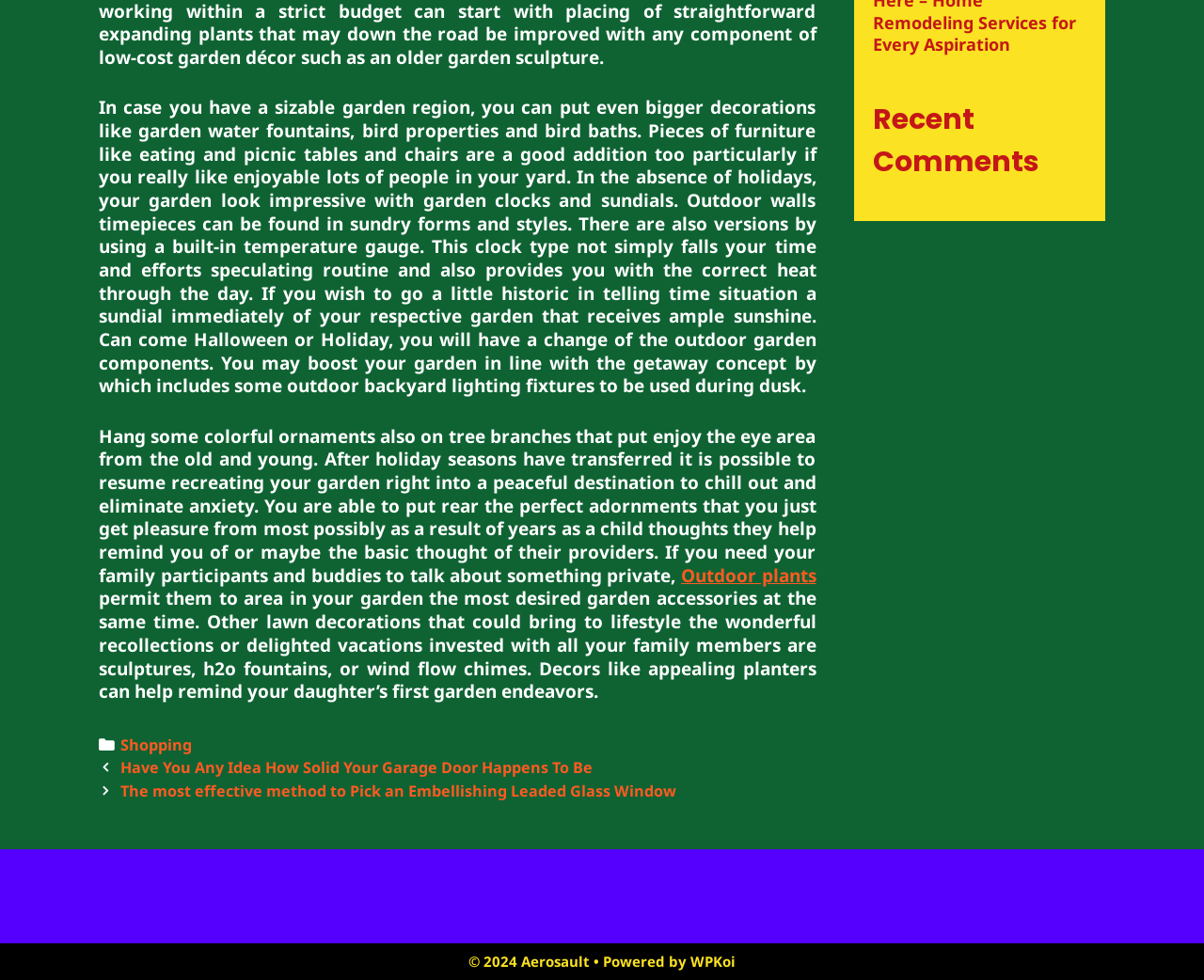Based on the element description Home, identify the bounding box coordinates for the UI element. The coordinates should be in the format (top-left x, top-left y, bottom-right x, bottom-right y) and within the 0 to 1 range.

None